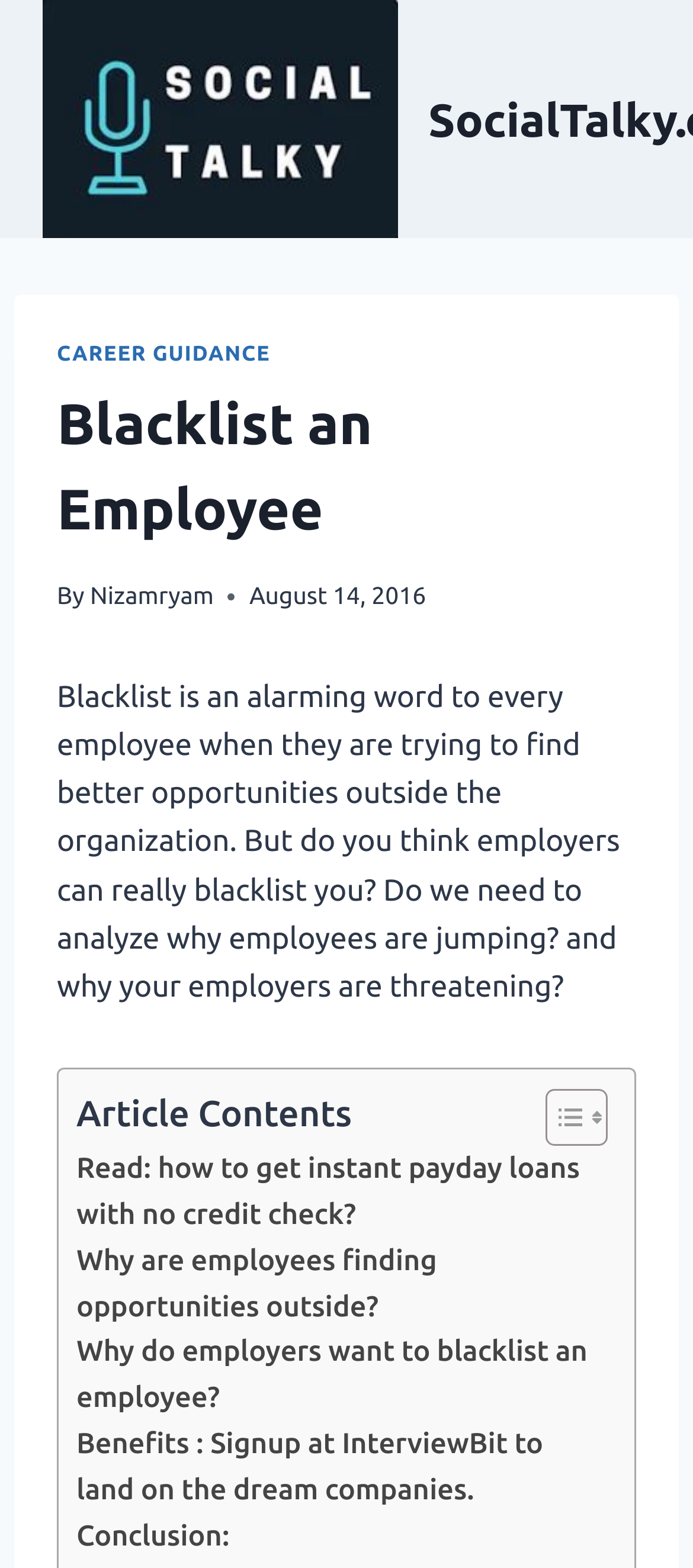What is the main topic of the article?
Answer the question with a detailed and thorough explanation.

The main topic of the article is 'Blacklist an Employee', which is mentioned in the header section as the title of the article.